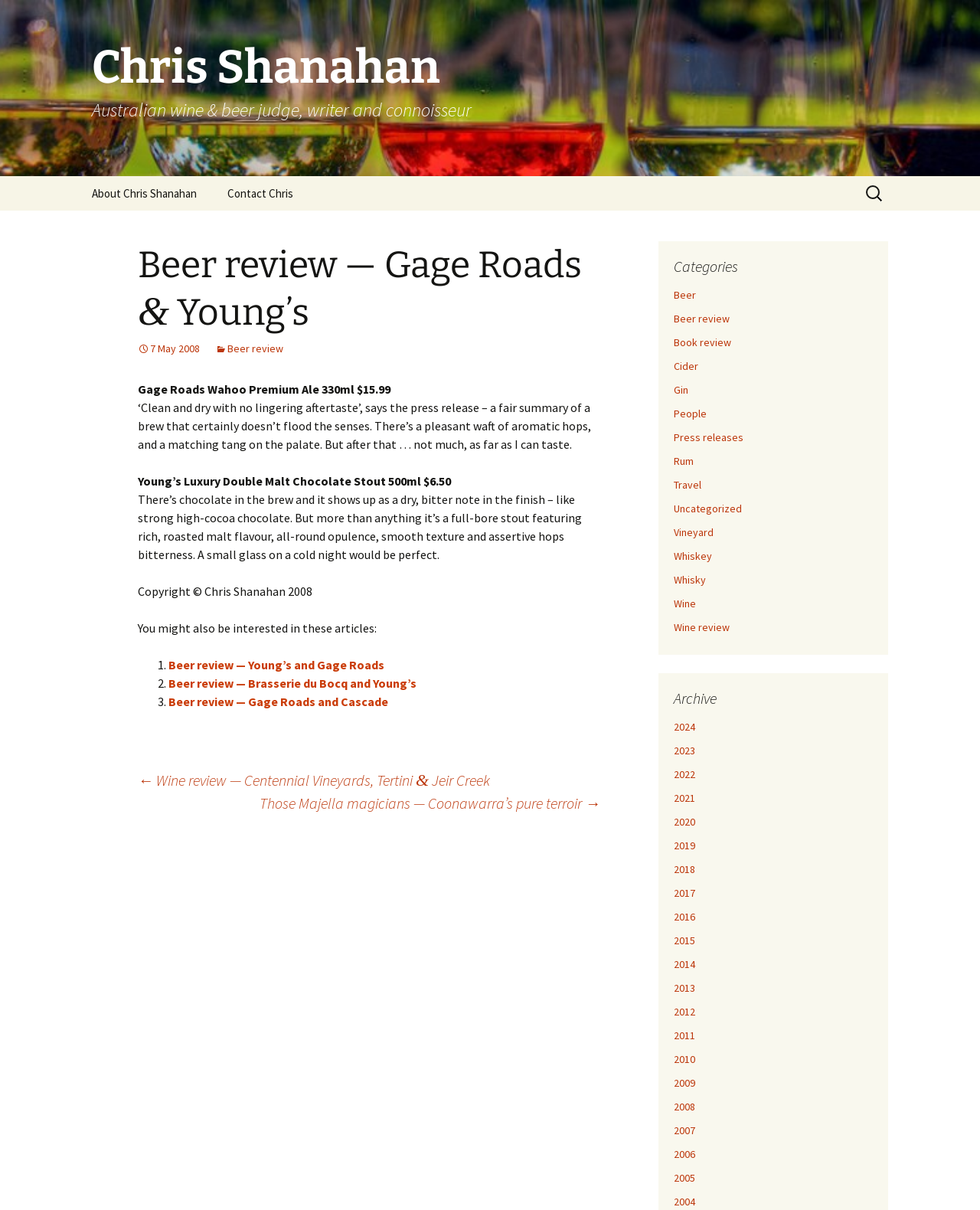How many years are listed in the 'Archive' section?
Provide a comprehensive and detailed answer to the question.

The 'Archive' section lists 19 years, which are 2004, 2005, 2006, 2007, 2008, 2009, 2010, 2011, 2012, 2013, 2014, 2015, 2016, 2017, 2018, 2019, 2020, 2021, 2022, 2023, and 2024.